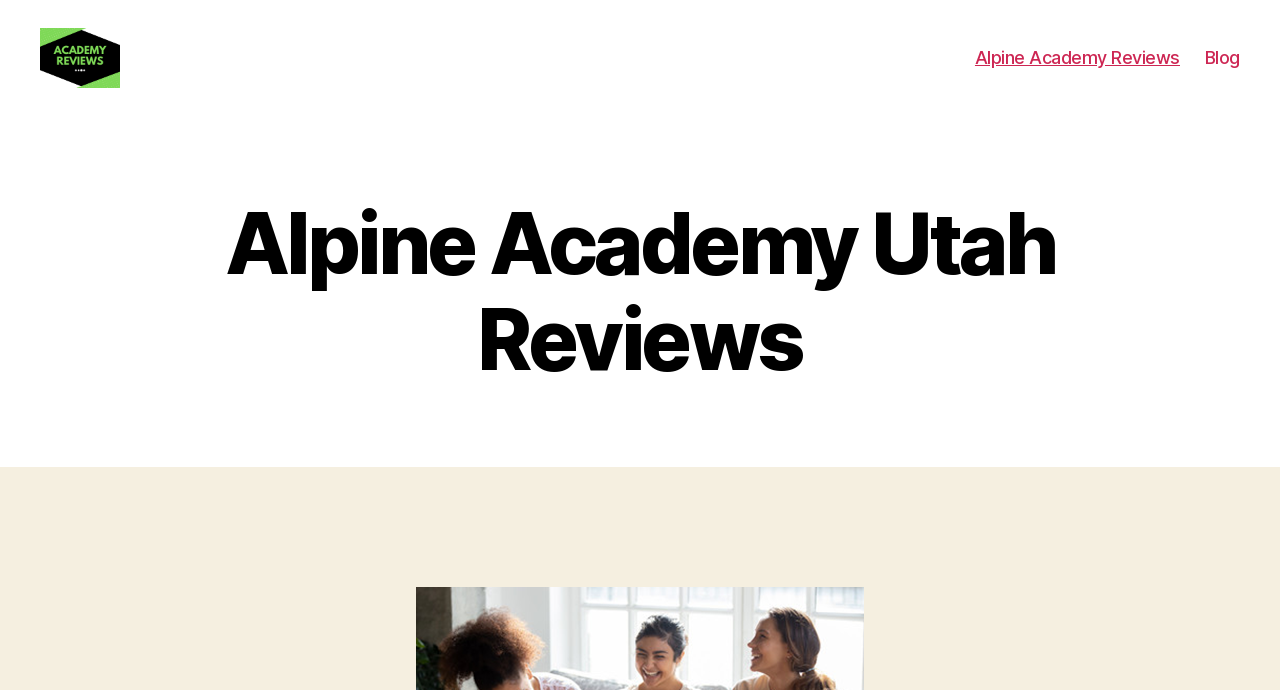Use a single word or phrase to respond to the question:
What is the position of the image 'Alpine Academy Utah Reviews' on the webpage?

Top-left